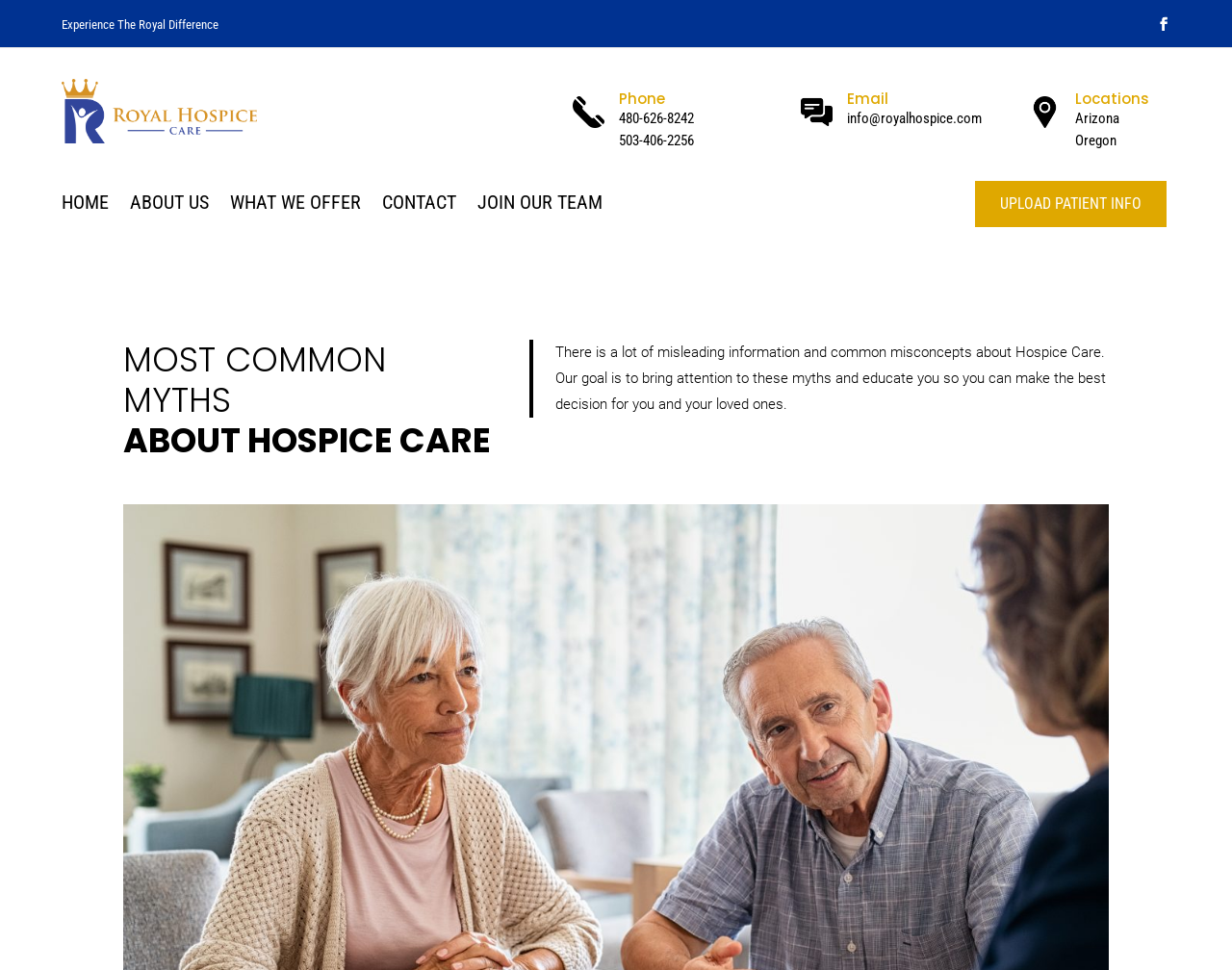Please provide the bounding box coordinates for the element that needs to be clicked to perform the following instruction: "Click the phone number 480-626-8242". The coordinates should be given as four float numbers between 0 and 1, i.e., [left, top, right, bottom].

[0.502, 0.113, 0.563, 0.131]